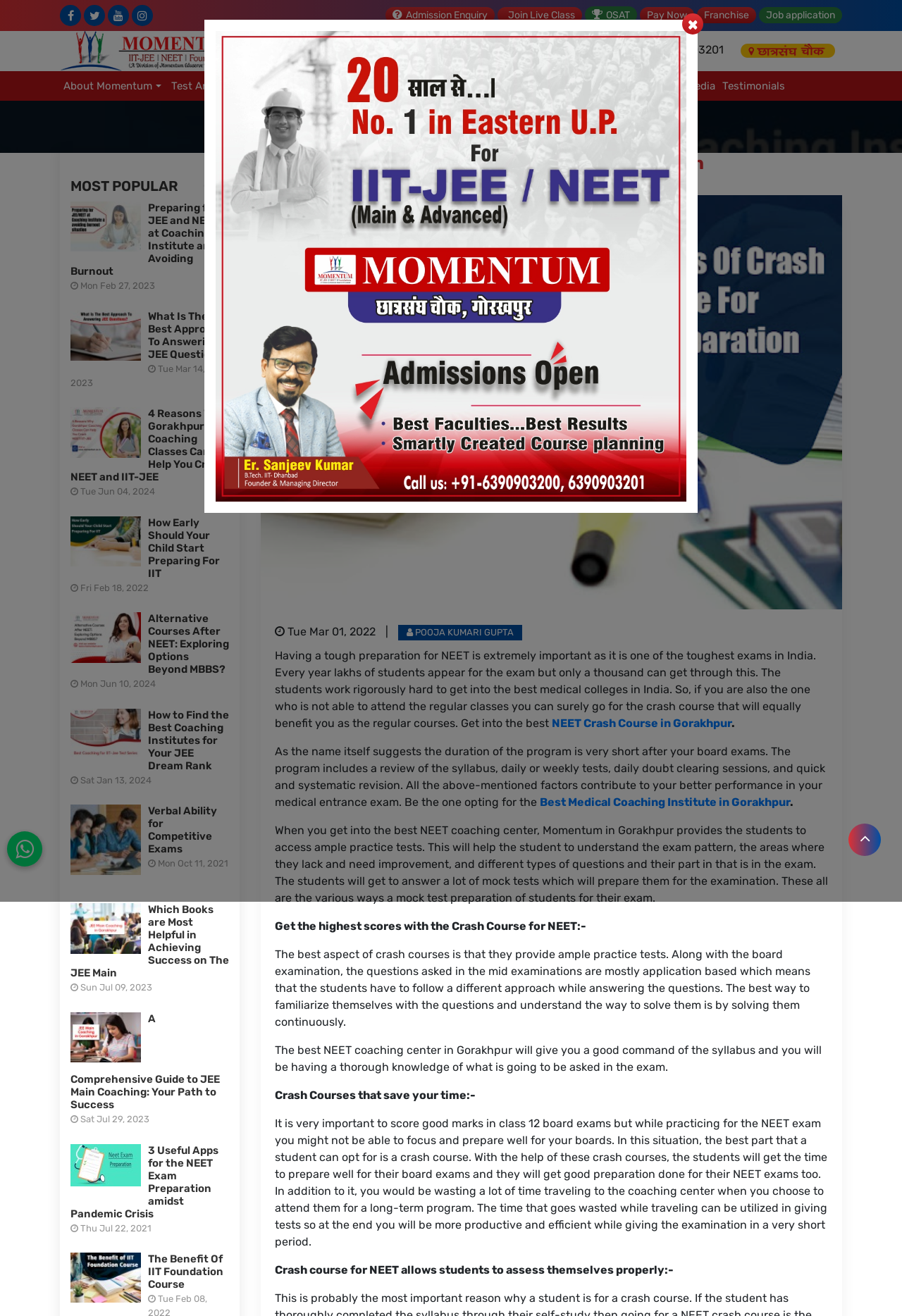Please specify the bounding box coordinates of the region to click in order to perform the following instruction: "Get into the best NEET Crash Course in Gorakhpur".

[0.612, 0.544, 0.811, 0.555]